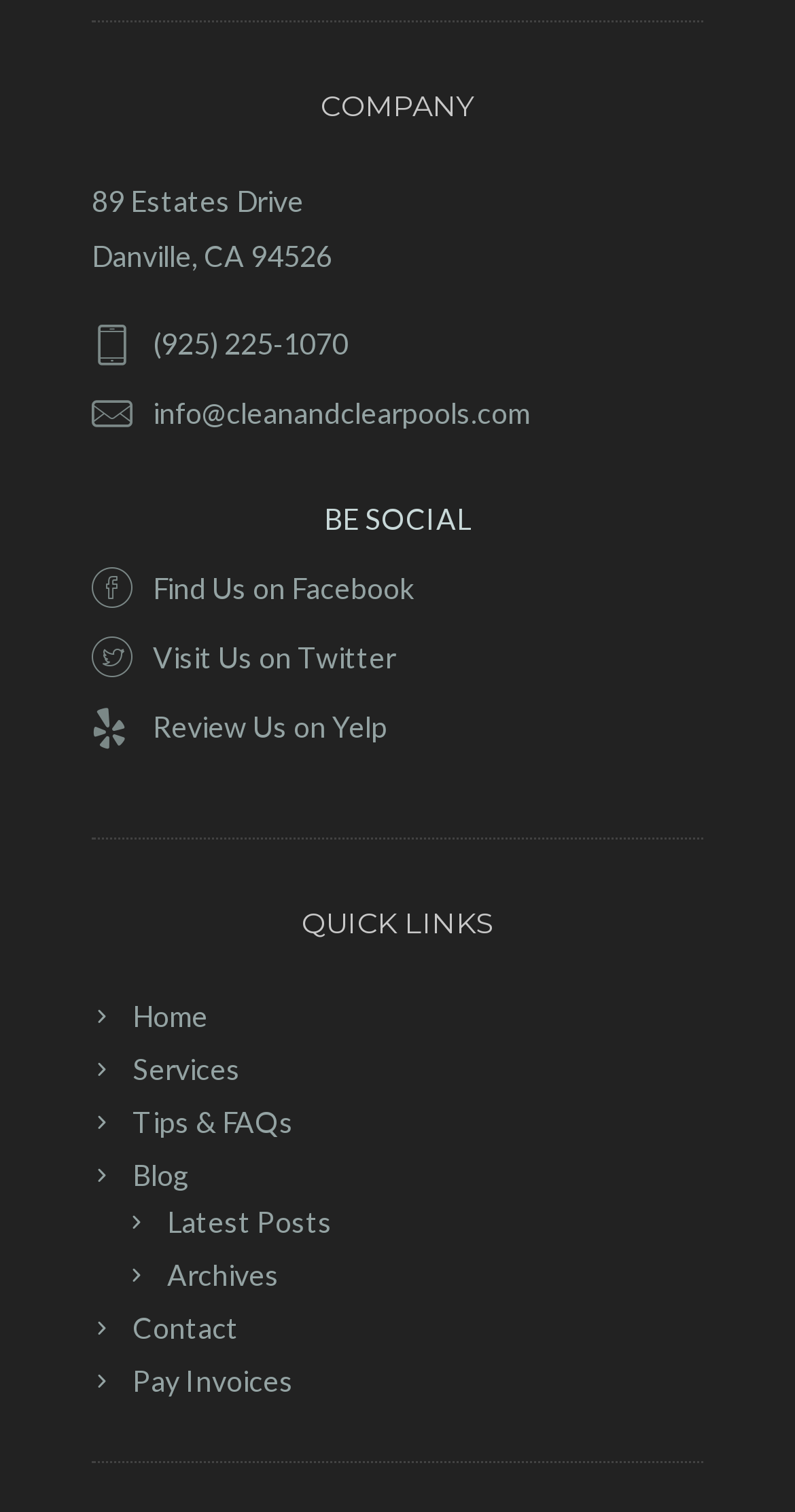What services does the company offer?
Look at the image and construct a detailed response to the question.

I found the services by looking at the link elements with the text 'Home', 'Services', and 'Tips & FAQs' which are located at the middle of the page, below the 'QUICK LINKS' heading.